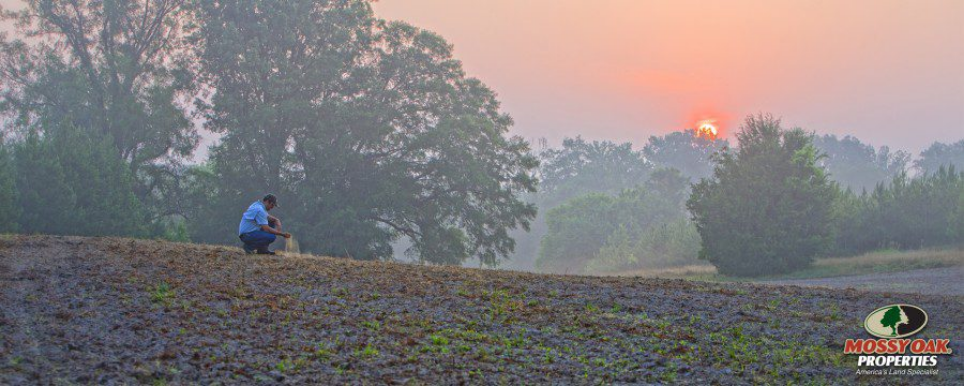What is the significance of the logo in the corner of the image?
Refer to the image and provide a one-word or short phrase answer.

Mossy Oak Properties